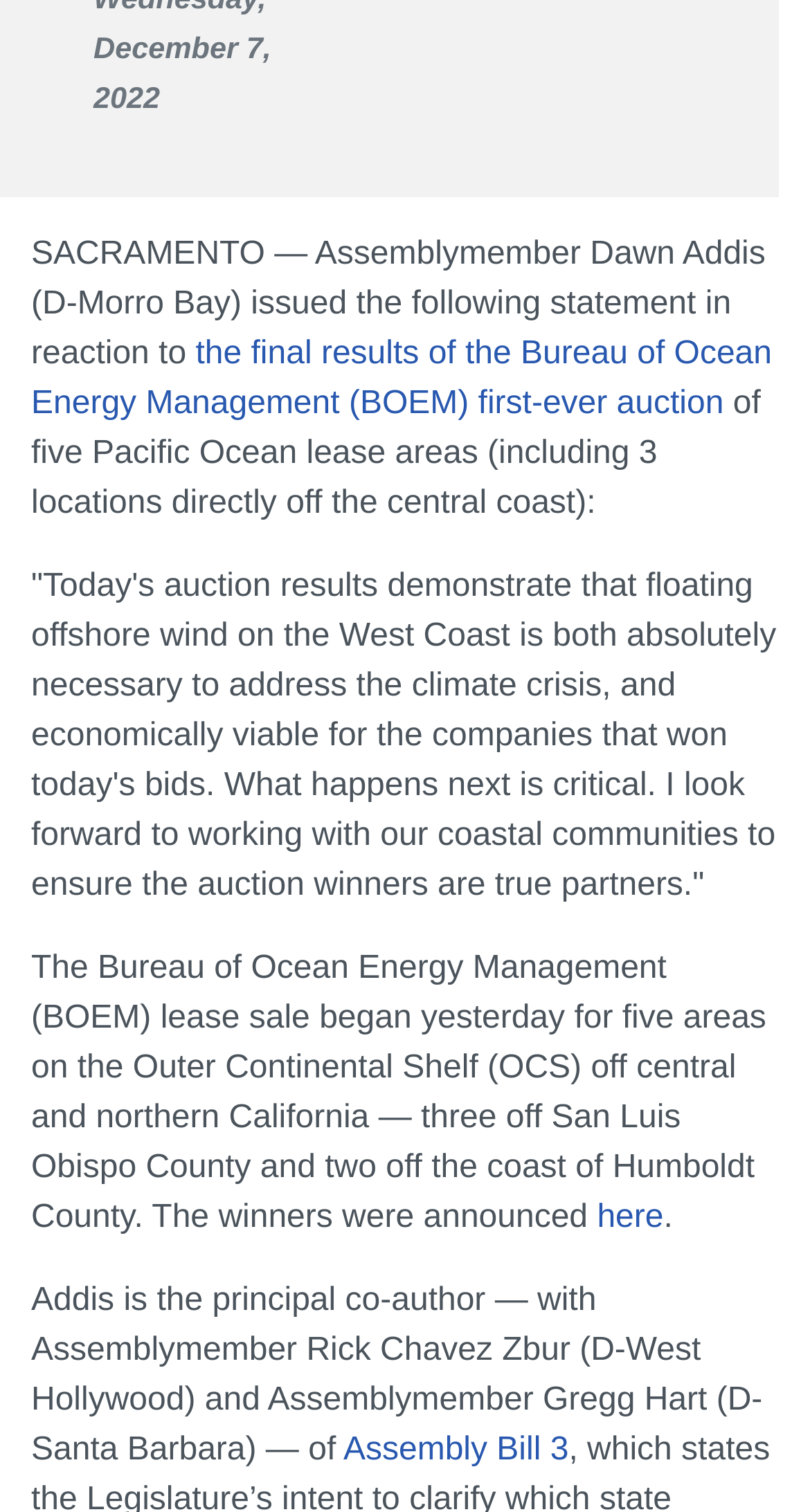Provide the bounding box coordinates, formatted as (top-left x, top-left y, bottom-right x, bottom-right y), with all values being floating point numbers between 0 and 1. Identify the bounding box of the UI element that matches the description: here

[0.737, 0.794, 0.819, 0.817]